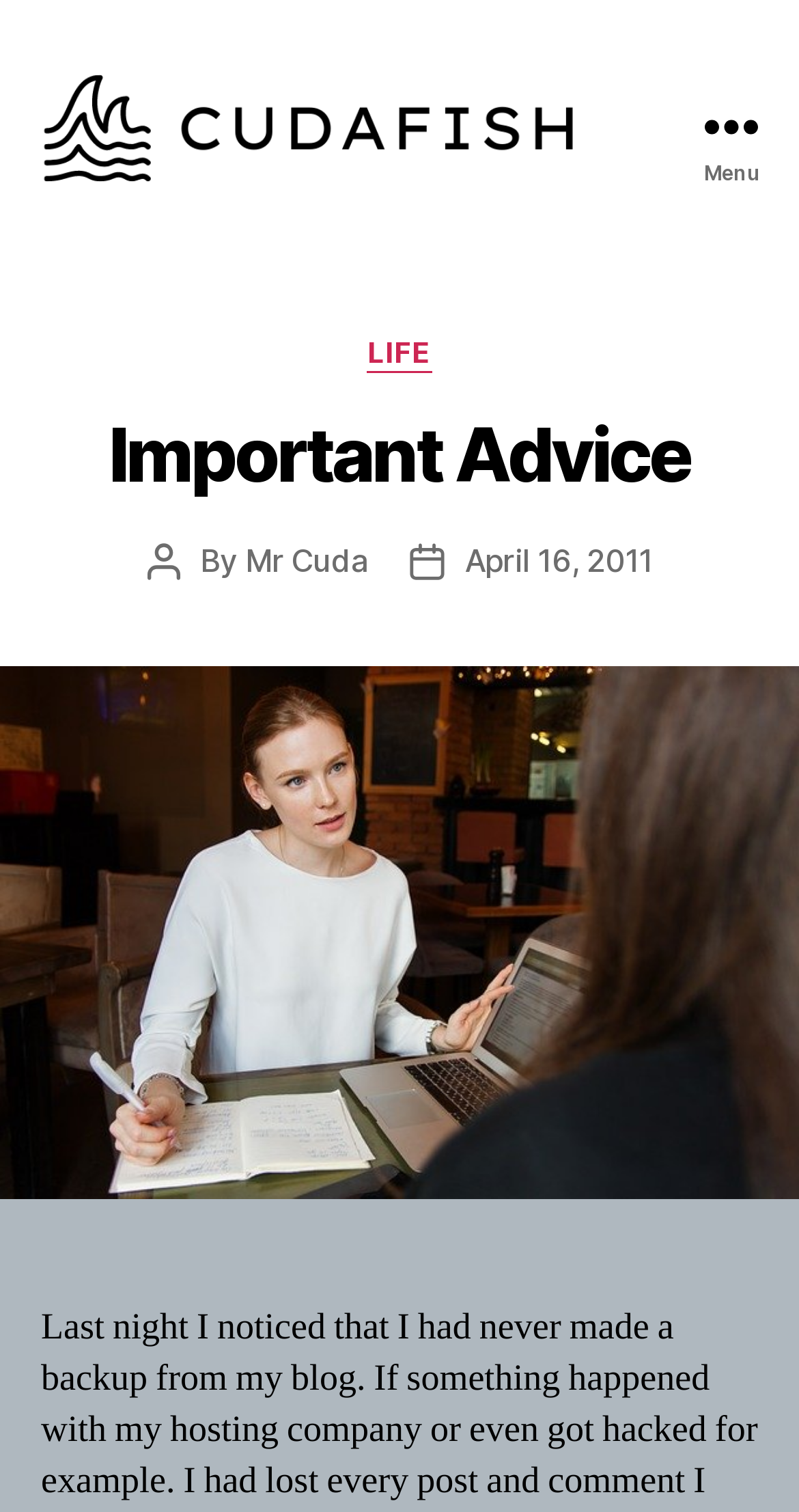Respond to the following question with a brief word or phrase:
What is the type of content on this webpage?

Blog post